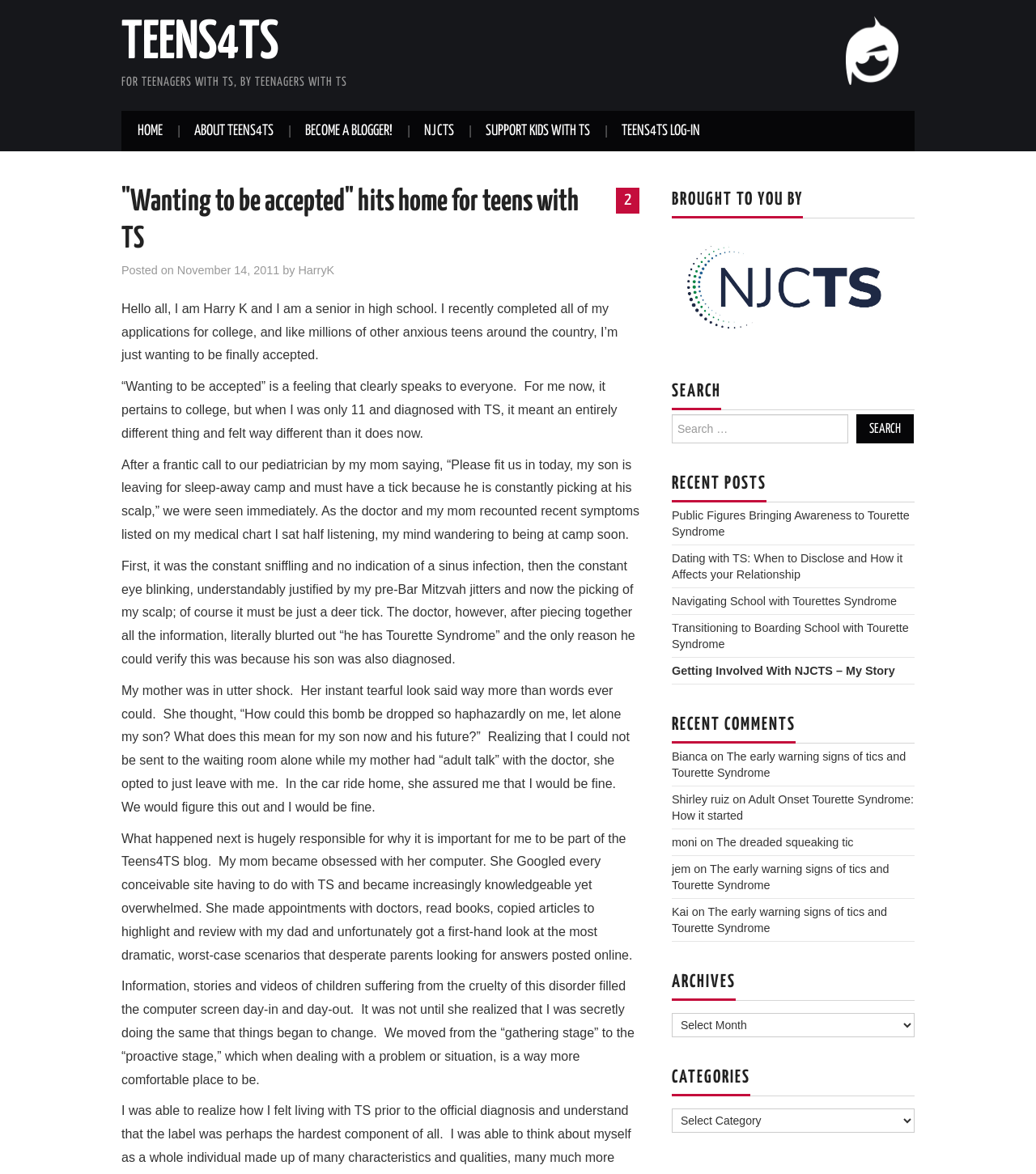What is the organization that brought this blog to you?
Use the image to answer the question with a single word or phrase.

NJCTS